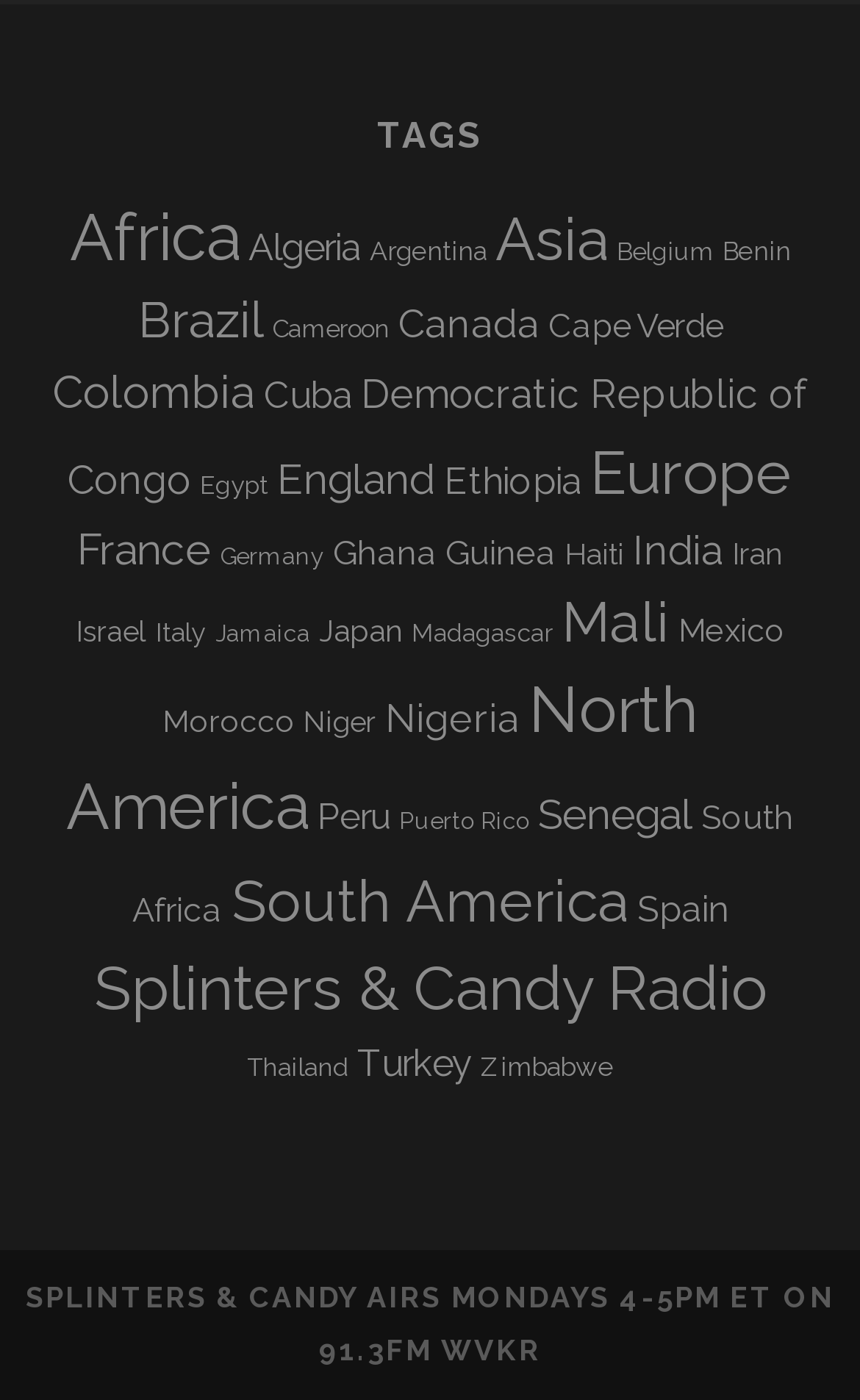How many continents are represented on the webpage?
Give a thorough and detailed response to the question.

After analyzing the links on the webpage, I identified four continents mentioned: Africa, Asia, Europe, and North America (which includes South America). This indicates that there are four continents represented on the webpage.